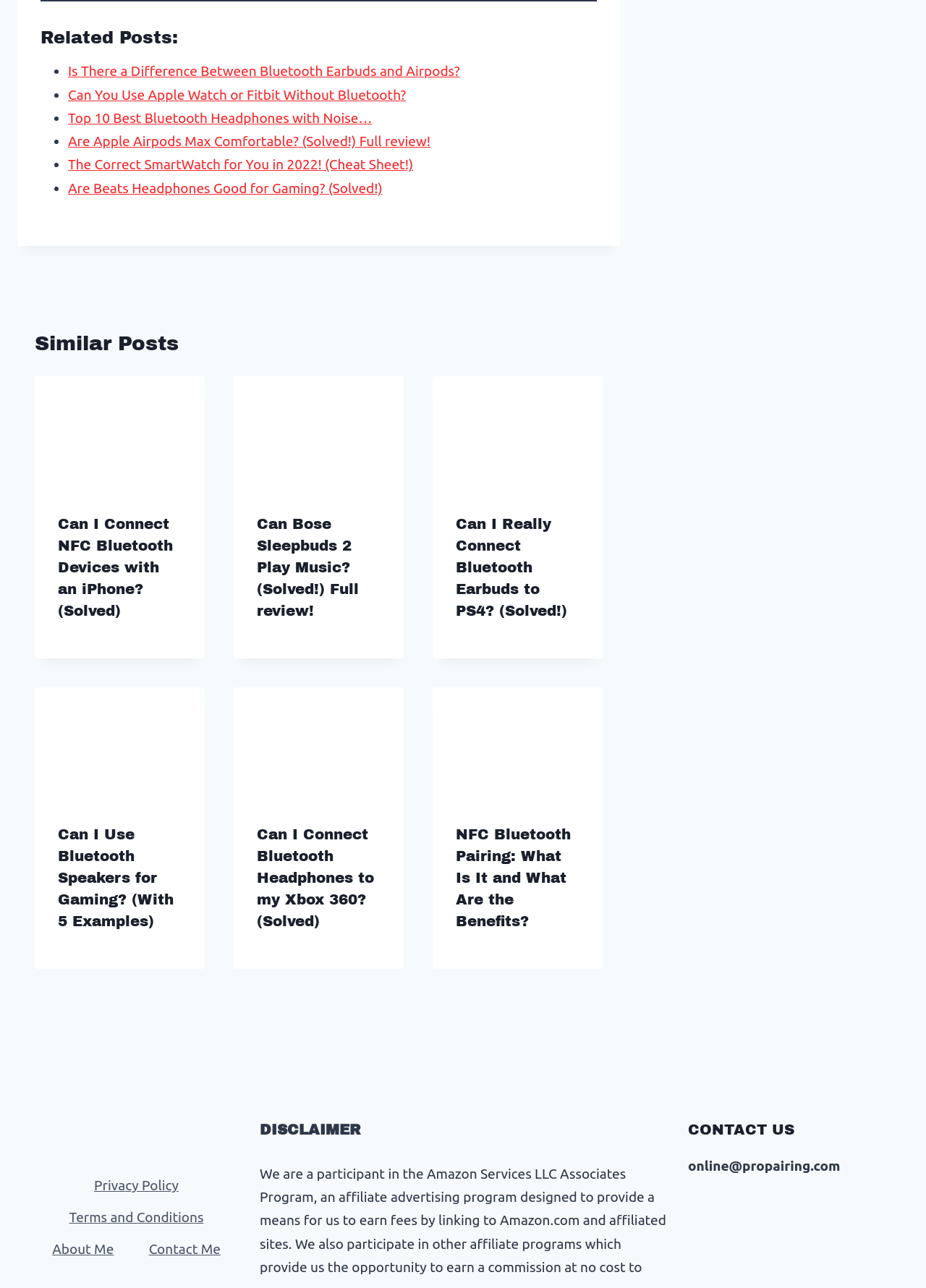Find the bounding box of the web element that fits this description: "Terms and Conditions".

[0.066, 0.933, 0.229, 0.957]